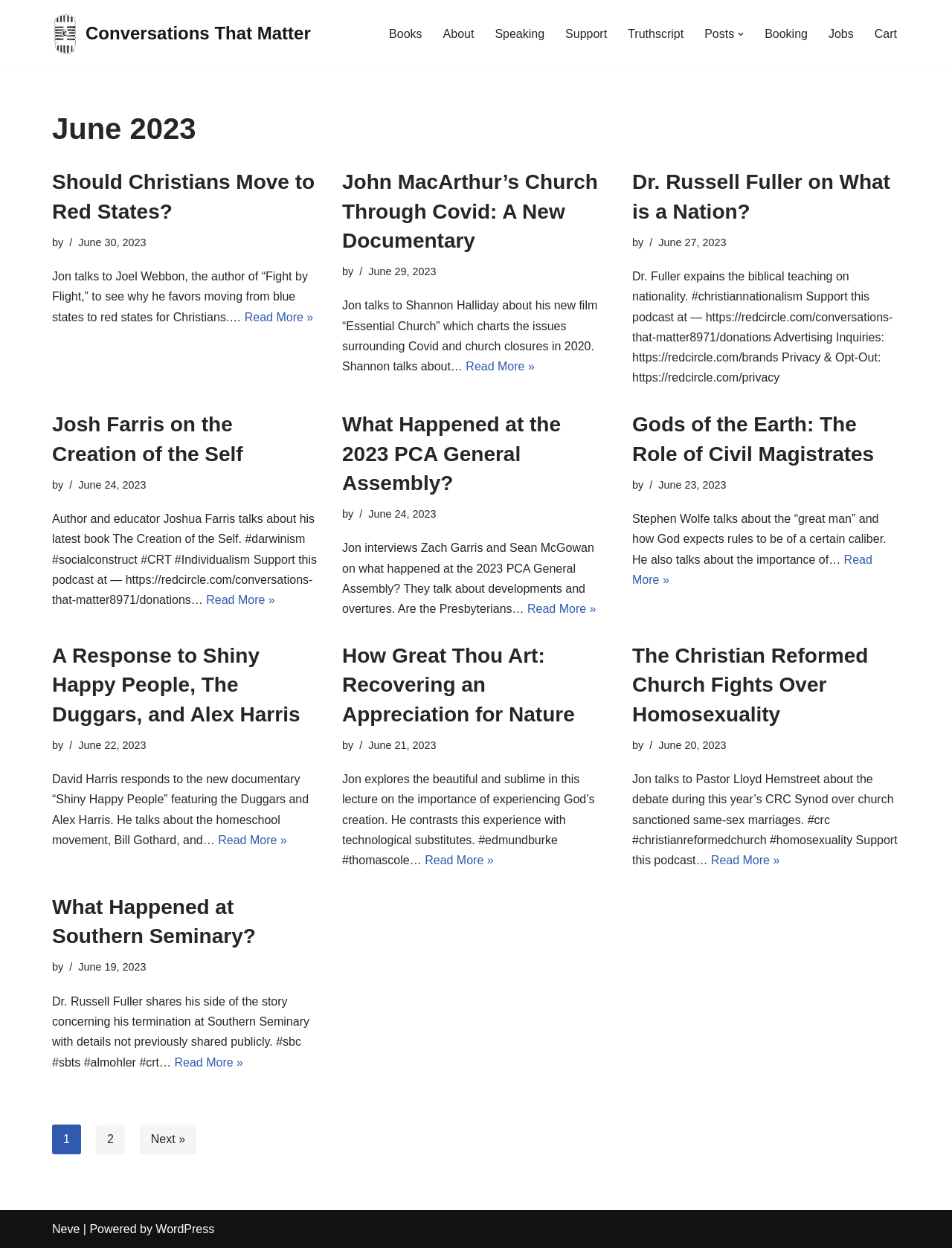Please answer the following question using a single word or phrase: 
What is the topic of the documentary 'Essential Church'?

Covid and church closures